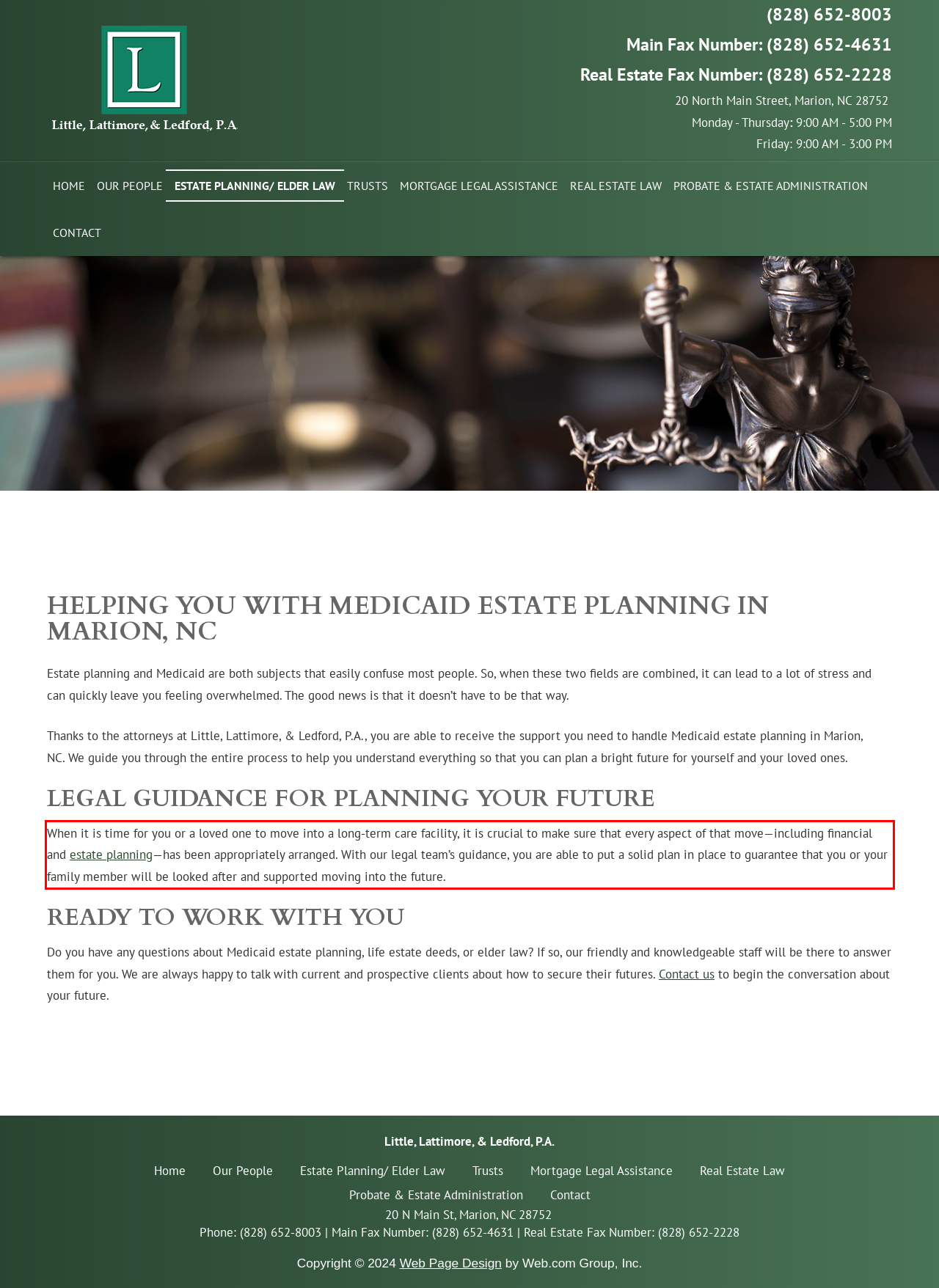You have a screenshot of a webpage with a red bounding box. Use OCR to generate the text contained within this red rectangle.

When it is time for you or a loved one to move into a long-term care facility, it is crucial to make sure that every aspect of that move—including financial and estate planning—has been appropriately arranged. With our legal team’s guidance, you are able to put a solid plan in place to guarantee that you or your family member will be looked after and supported moving into the future.